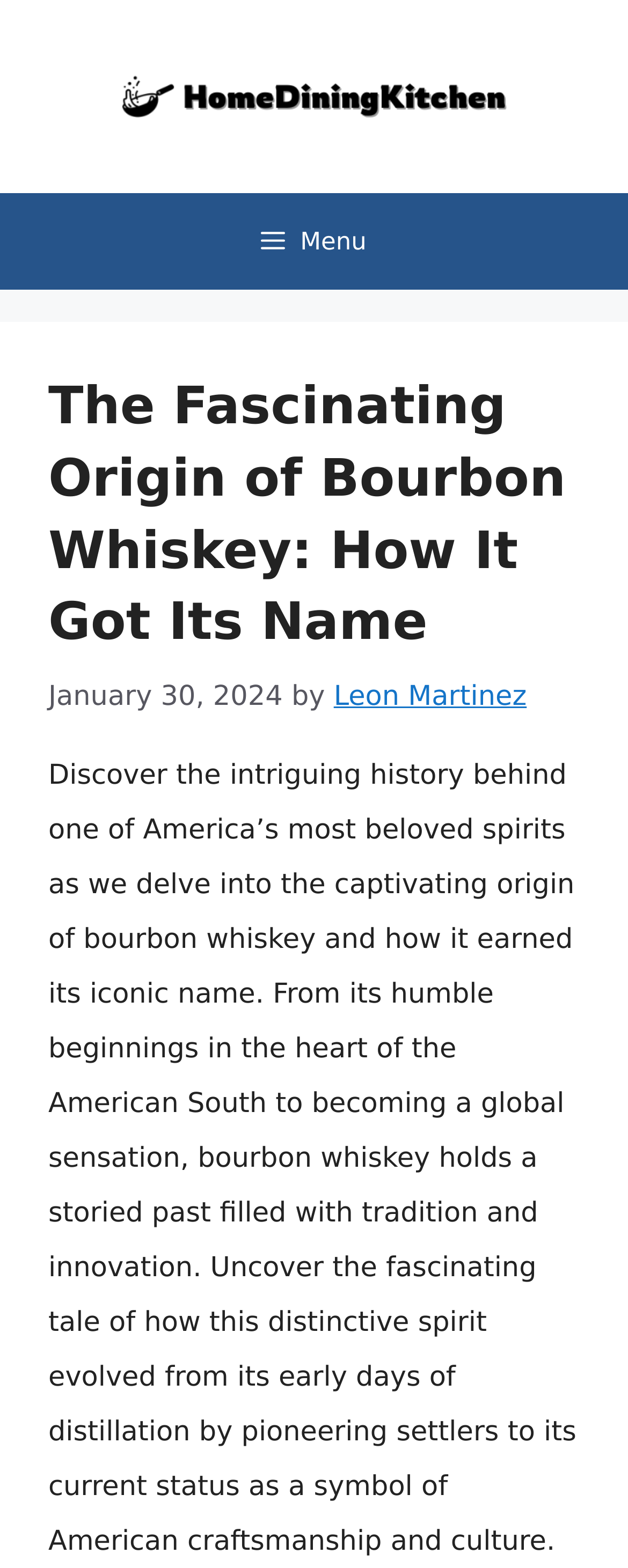Please give a succinct answer using a single word or phrase:
What is the name of the website?

HomeDiningKitchen